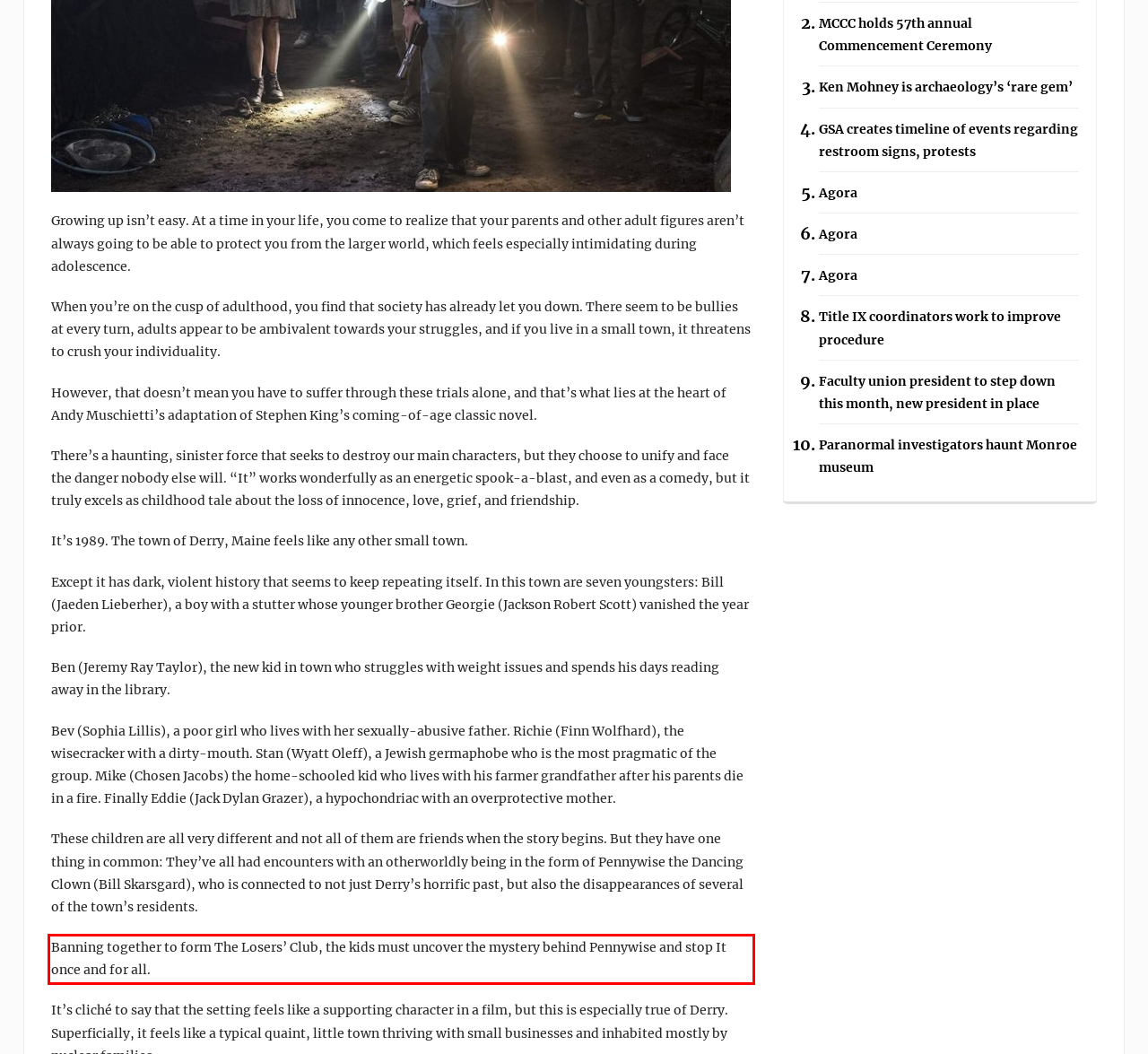The screenshot provided shows a webpage with a red bounding box. Apply OCR to the text within this red bounding box and provide the extracted content.

Banning together to form The Losers’ Club, the kids must uncover the mystery behind Pennywise and stop It once and for all.